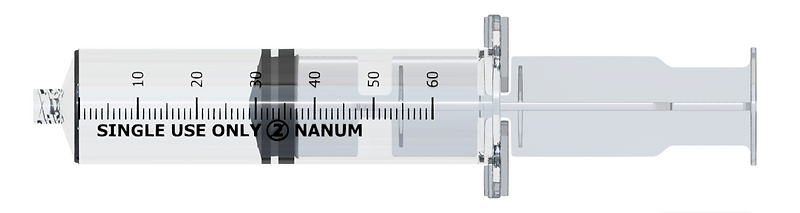Summarize the image with a detailed caption.

The image depicts a transparent medical syringe designed for single use. The syringe features clear measurement markings along its barrel, allowing for precise dosing, with increments shown at intervals of 10 milliliters up to 60 milliliters. Prominently displayed on the barrel is the text "SINGLE USE ONLY," indicating its intended purpose to ensure safety and prevent reuse. The brand name "NANUM" is also visible, further identifying the product. This syringe is likely intended for administering medications or vaccines in a clinical setting, emphasizing the importance of hygiene and accuracy in medical procedures.